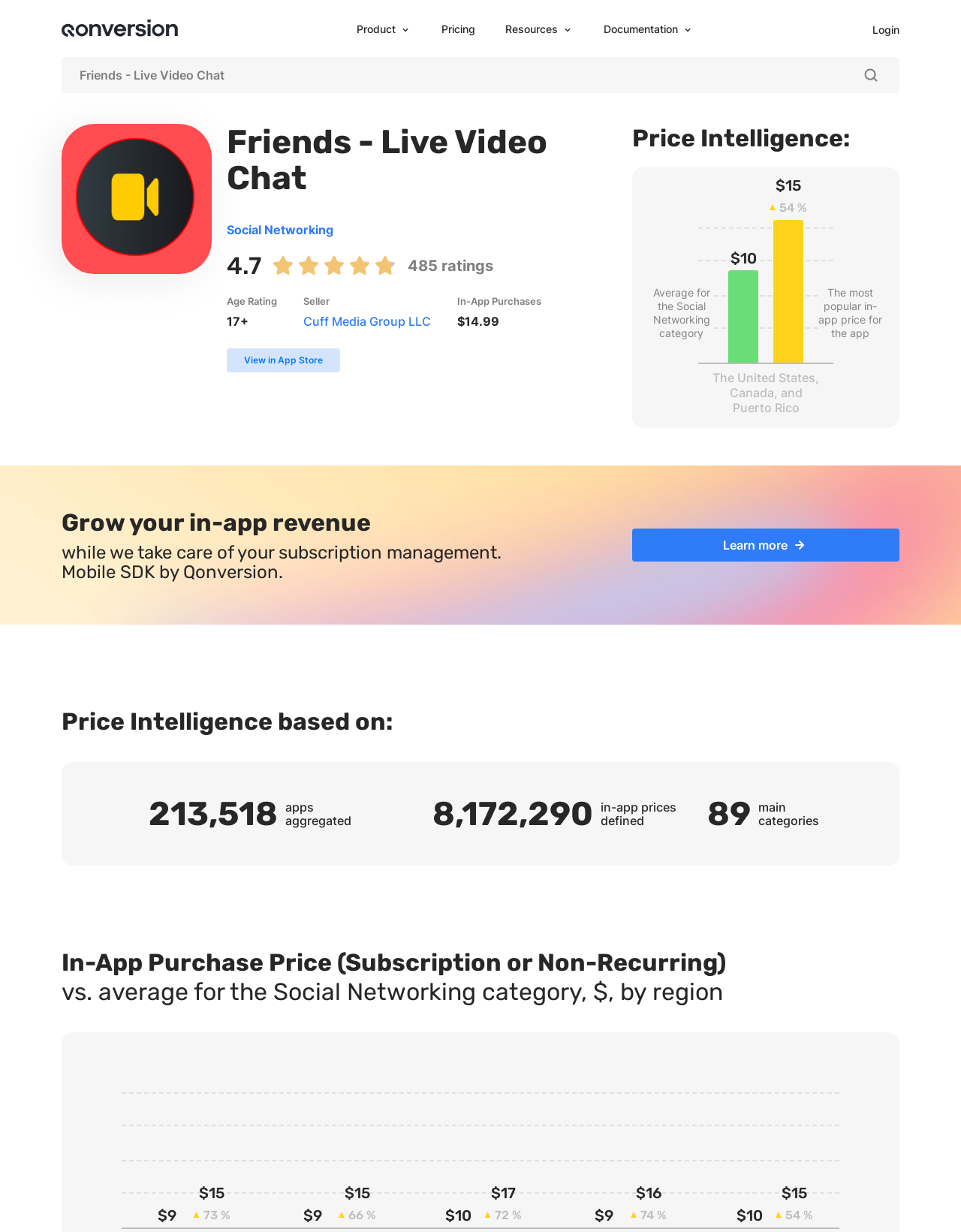Determine the bounding box coordinates for the UI element matching this description: "placeholder="Friends - Live Video Chat"".

[0.064, 0.046, 0.936, 0.076]